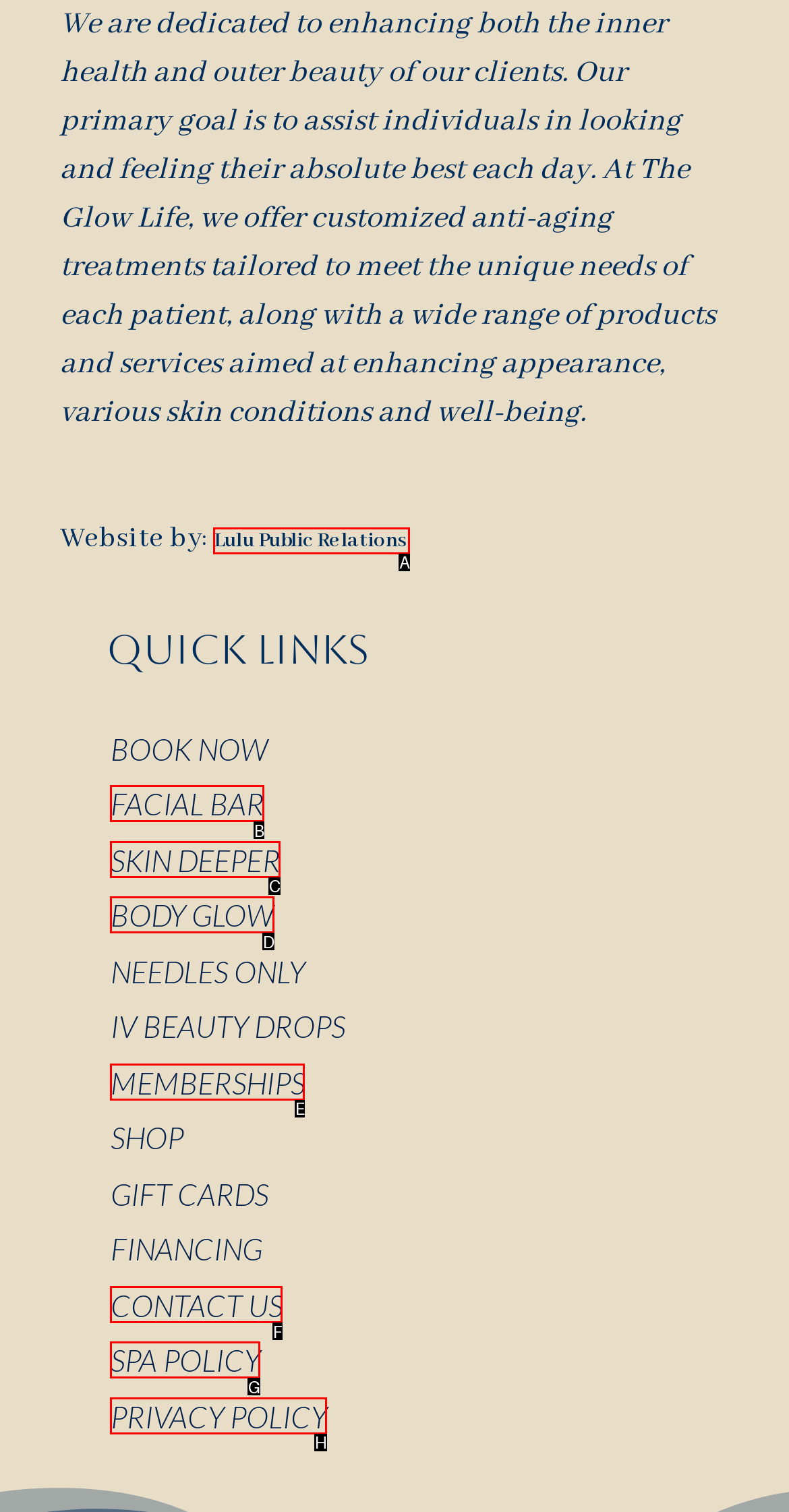Identify the correct UI element to click on to achieve the following task: Contact US Respond with the corresponding letter from the given choices.

F